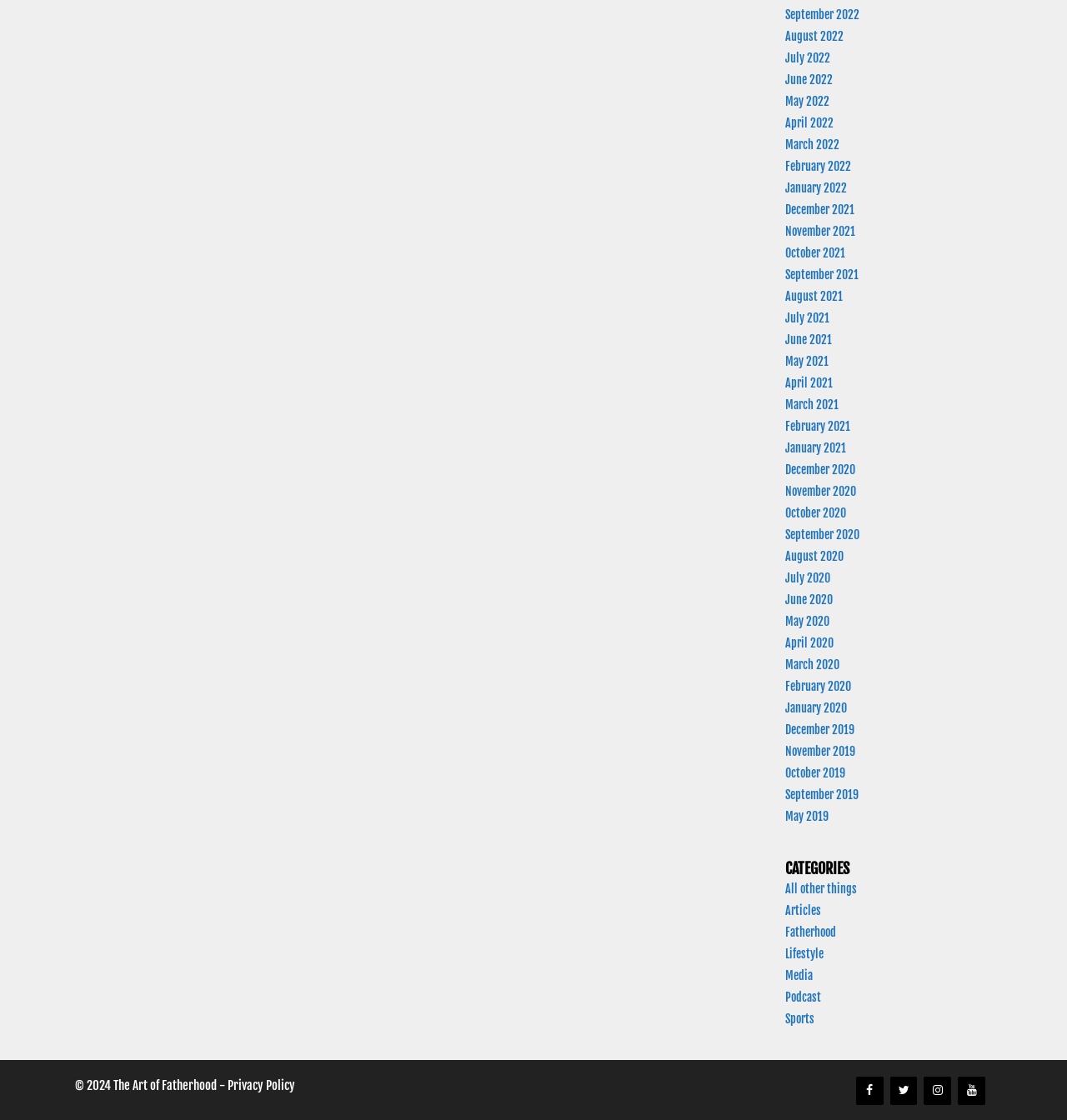Pinpoint the bounding box coordinates of the clickable element needed to complete the instruction: "Follow on Facebook". The coordinates should be provided as four float numbers between 0 and 1: [left, top, right, bottom].

[0.802, 0.961, 0.828, 0.987]